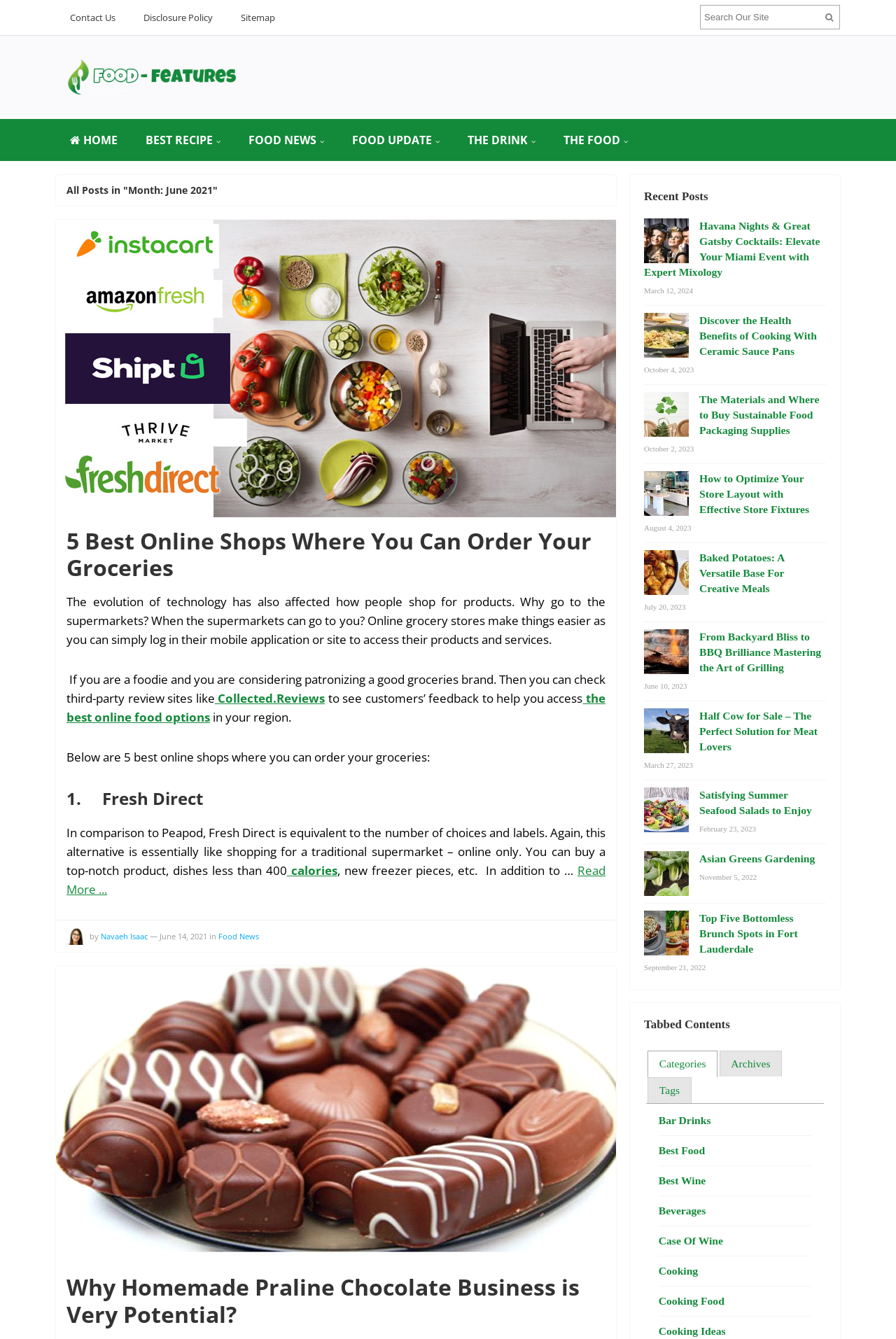Illustrate the webpage thoroughly, mentioning all important details.

This webpage is a blog or news website focused on food-related topics. At the top, there are several links to different sections of the website, including "Contact Us", "Disclosure Policy", "Sitemap", and a search box. On the top right, there is a button with a magnifying glass icon and a search box next to it.

Below the top navigation, there is a header section with a logo and a link to the homepage. The logo is an image with the text "foodfeatures.net". Next to the logo, there are several links to different categories, including "HOME", "BEST RECIPE", "FOOD NEWS", "FOOD UPDATE", "THE DRINK", and "THE FOOD".

The main content of the webpage is an article titled "All Posts in 'Month: June 2021'". The article has a heading and a brief introduction, followed by a list of five online shops where you can order groceries. Each shop is described with a brief paragraph and a link to read more. There are also several images and links to other related articles throughout the article.

On the right side of the webpage, there is a section titled "Recent Posts" with a list of several articles, each with a title, an image, and a date. The articles are related to food and cooking, and they have titles such as "Havana Nights & Great Gatsby Cocktails: Elevate Your Miami Event with Expert Mixology" and "Baked Potatoes: A Versatile Base For Creative Meals".

Overall, the webpage is well-organized and easy to navigate, with a clear focus on food-related topics and a clean design.